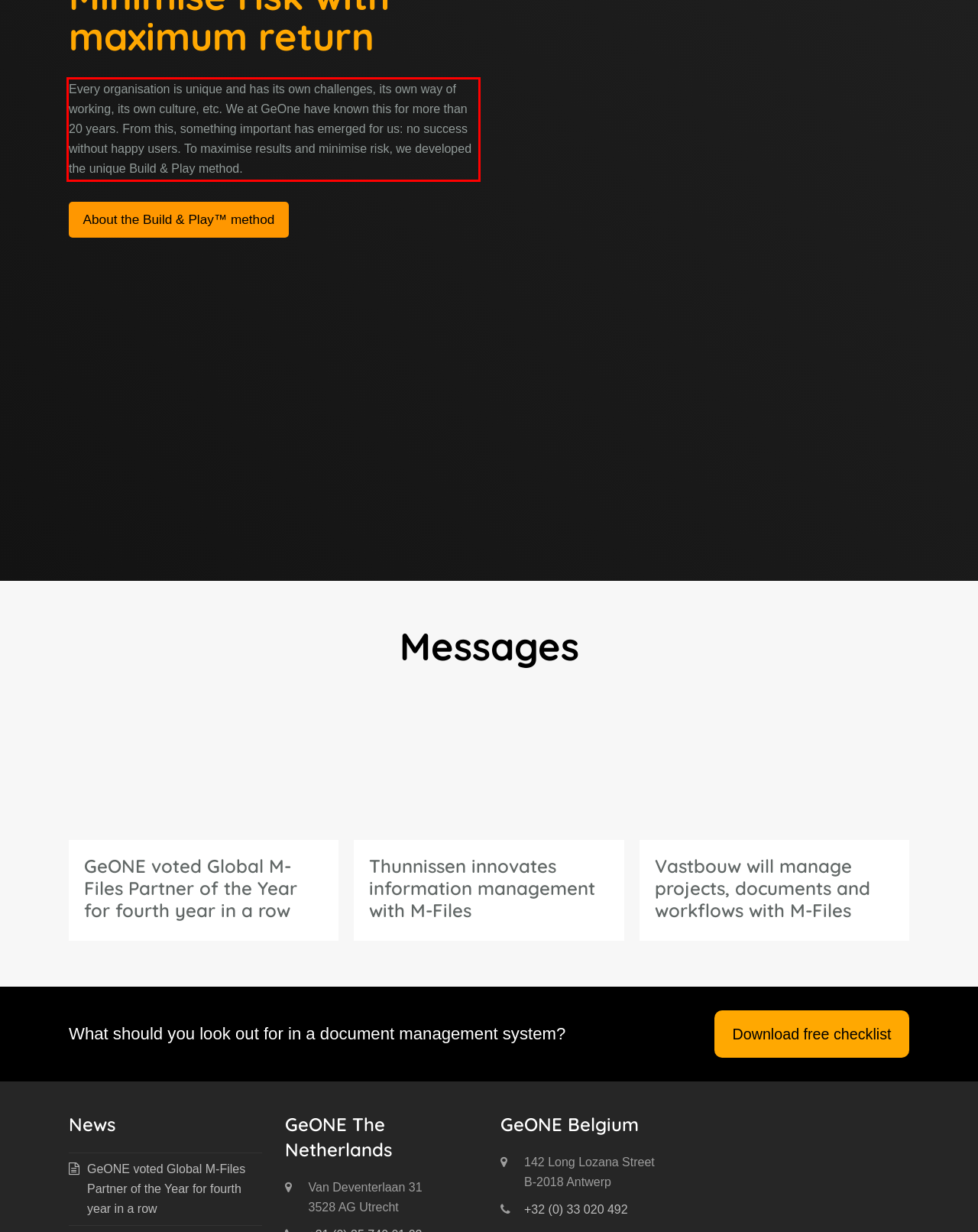Identify the text within the red bounding box on the webpage screenshot and generate the extracted text content.

Every organisation is unique and has its own challenges, its own way of working, its own culture, etc. We at GeOne have known this for more than 20 years. From this, something important has emerged for us: no success without happy users. To maximise results and minimise risk, we developed the unique Build & Play method.